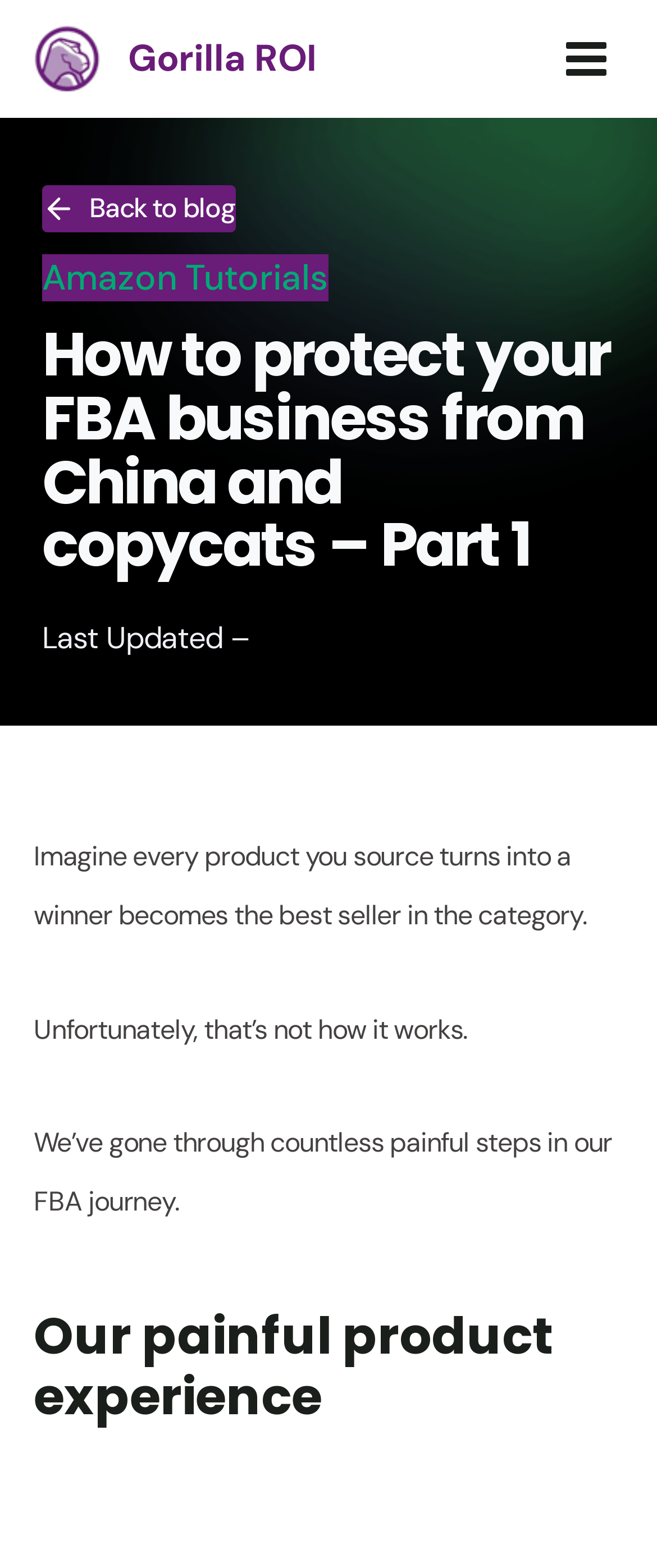Is the article part of a series?
Using the information from the image, provide a comprehensive answer to the question.

The article is part of a series because it is labeled as 'Part 1' in the heading 'How to protect your FBA business from China and copycats – Part 1', which suggests that there is a Part 2 or more to the series.